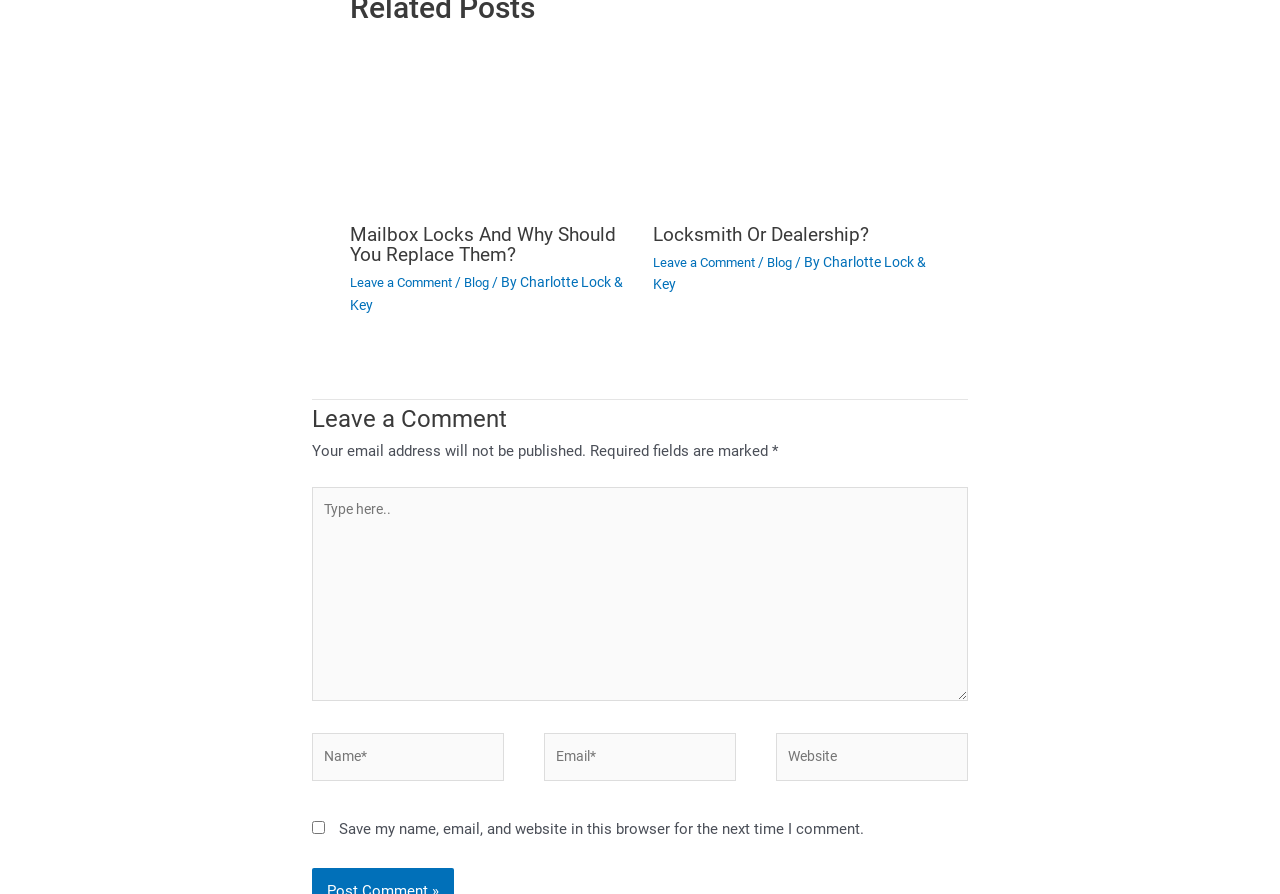Determine the bounding box for the UI element as described: "Leave a Comment". The coordinates should be represented as four float numbers between 0 and 1, formatted as [left, top, right, bottom].

[0.51, 0.284, 0.597, 0.302]